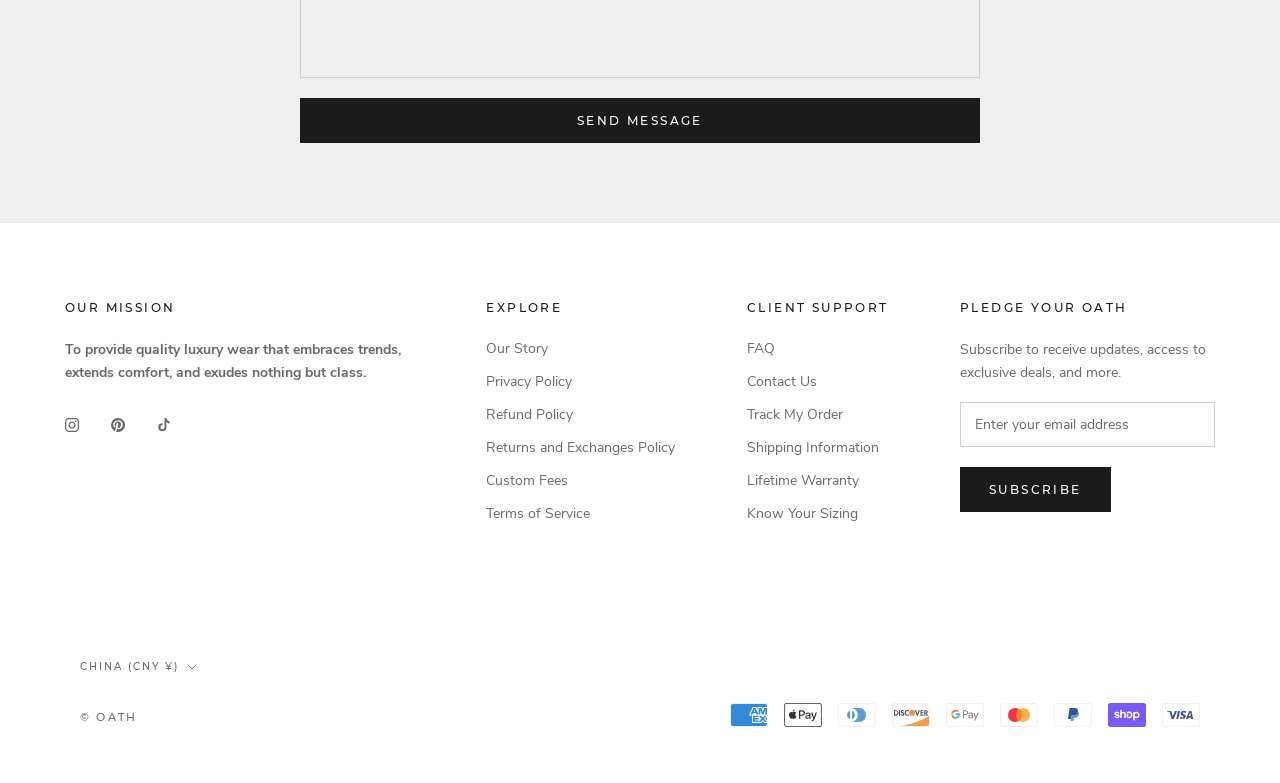Using the description "Custom Fees", predict the bounding box of the relevant HTML element.

[0.38, 0.6, 0.528, 0.627]